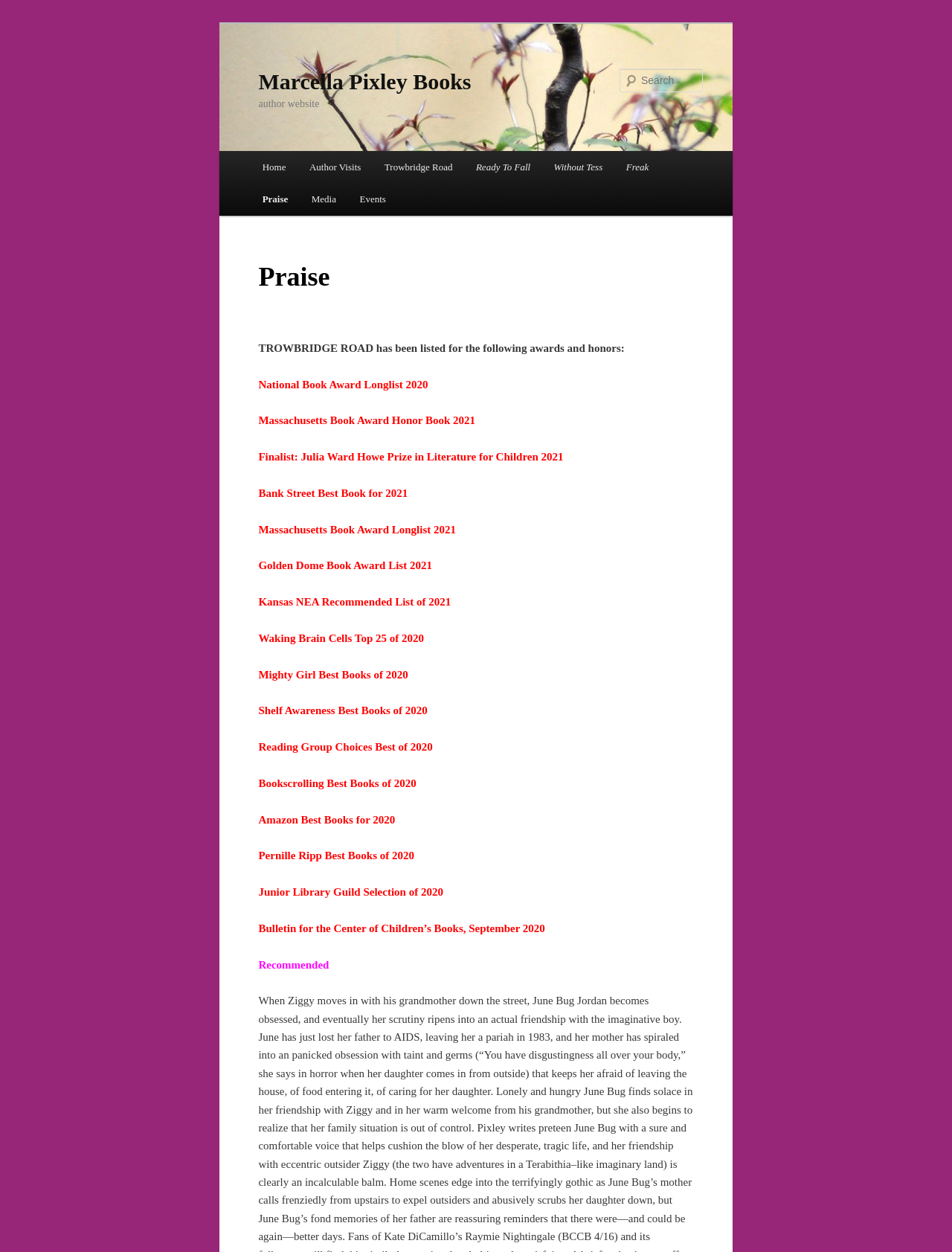Respond to the following question with a brief word or phrase:
What is the purpose of the textbox?

Search